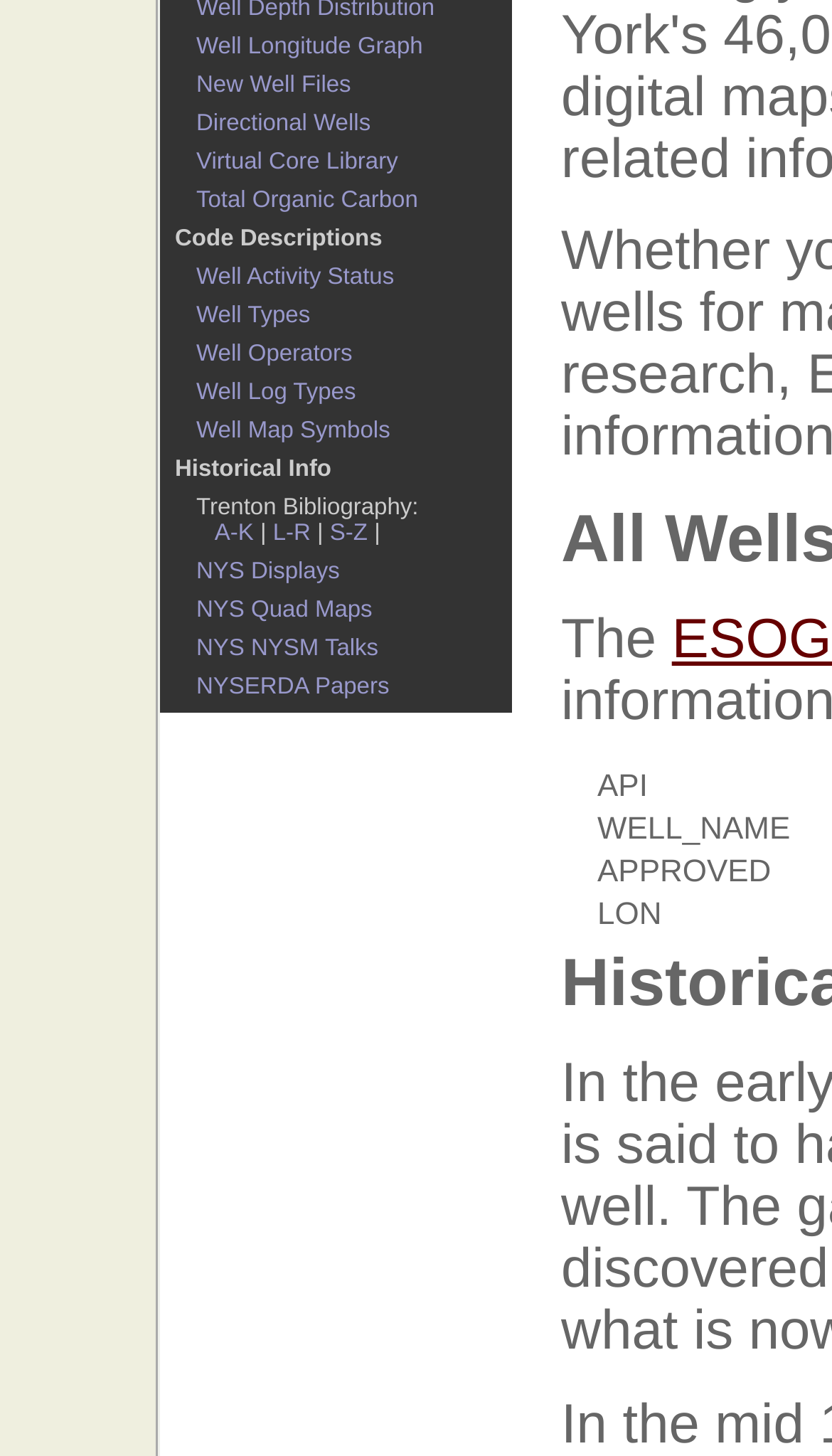Extract the bounding box coordinates for the described element: "A-K". The coordinates should be represented as four float numbers between 0 and 1: [left, top, right, bottom].

[0.258, 0.358, 0.305, 0.375]